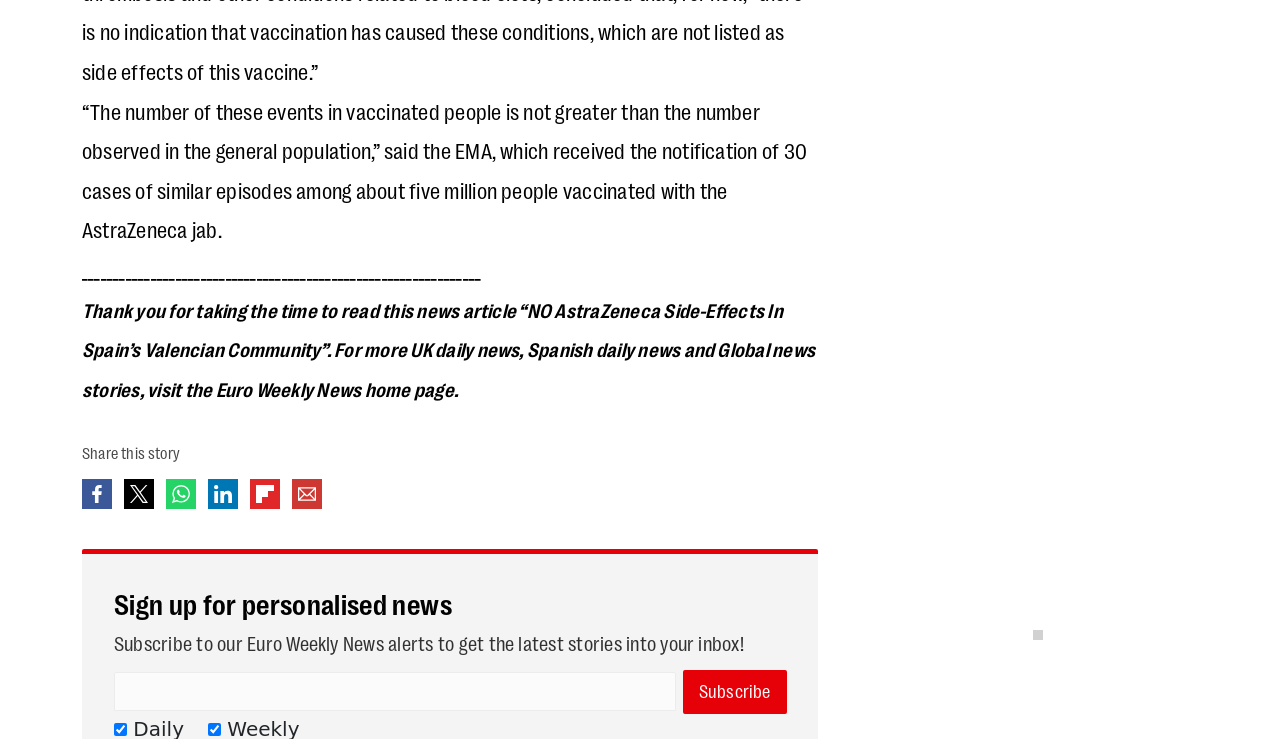Find the bounding box coordinates of the element to click in order to complete this instruction: "visit the Euro Weekly News home page". The bounding box coordinates must be four float numbers between 0 and 1, denoted as [left, top, right, bottom].

[0.115, 0.506, 0.358, 0.542]